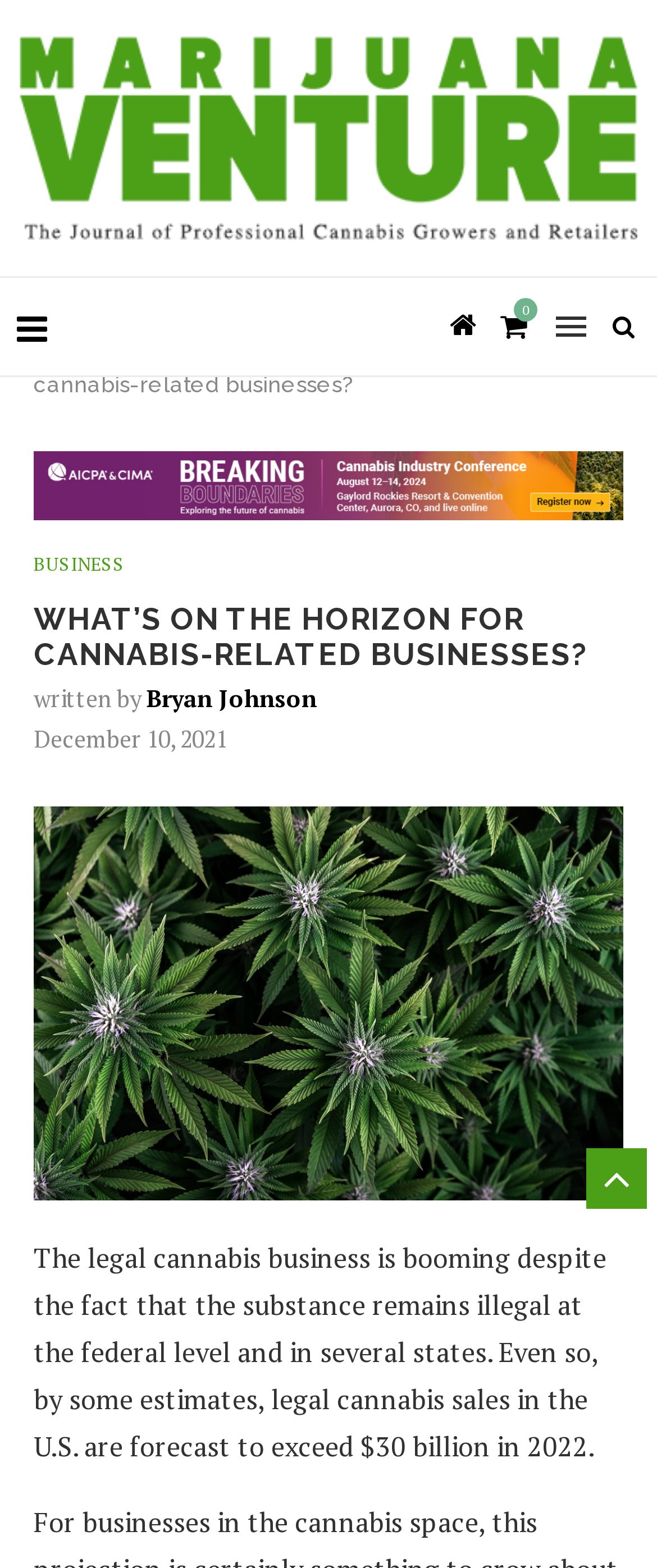What is the name of the website? Observe the screenshot and provide a one-word or short phrase answer.

Marijuana Venture